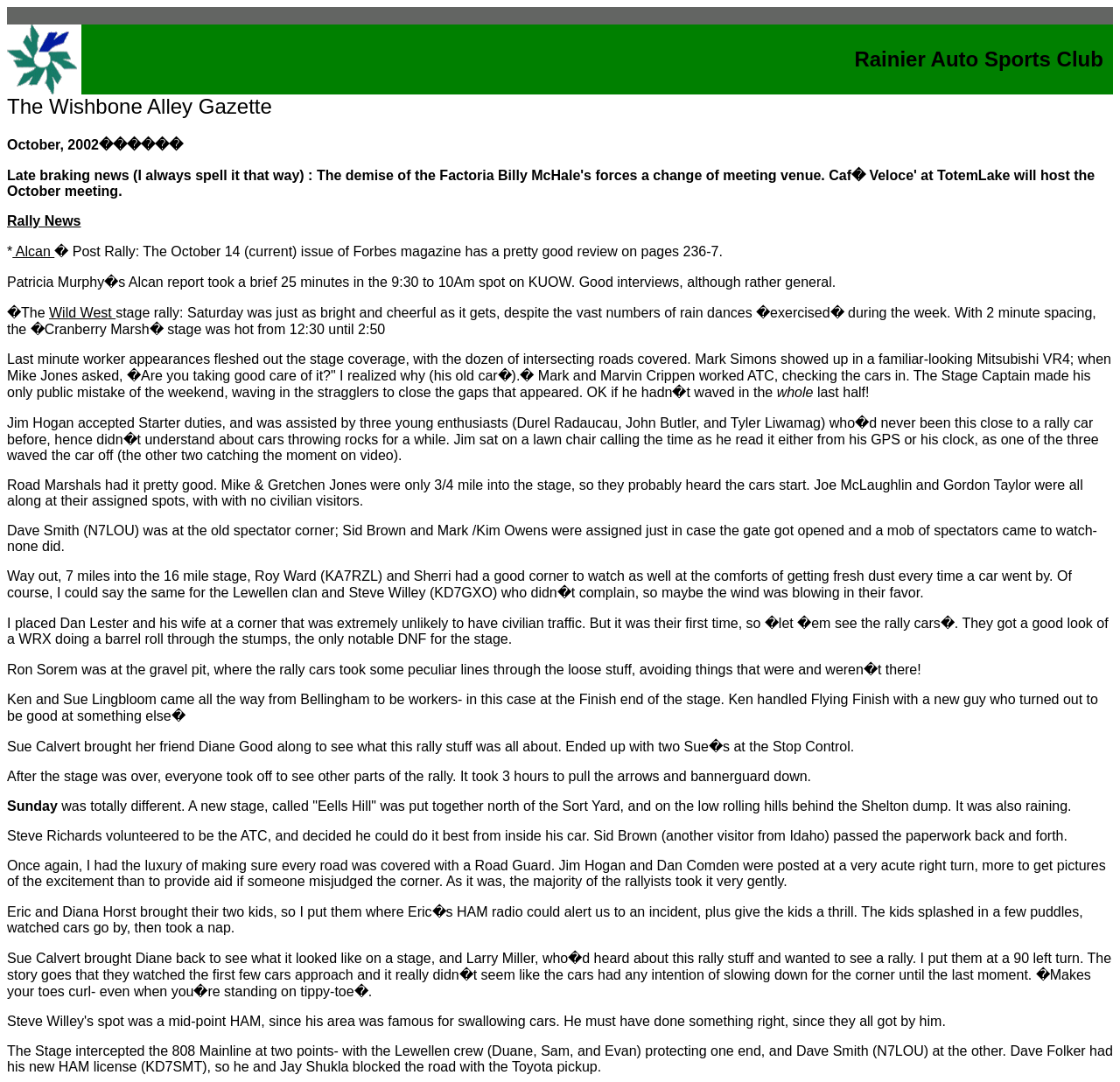Please give a one-word or short phrase response to the following question: 
What is the name of the gazette?

The Wishbone Alley Gazette